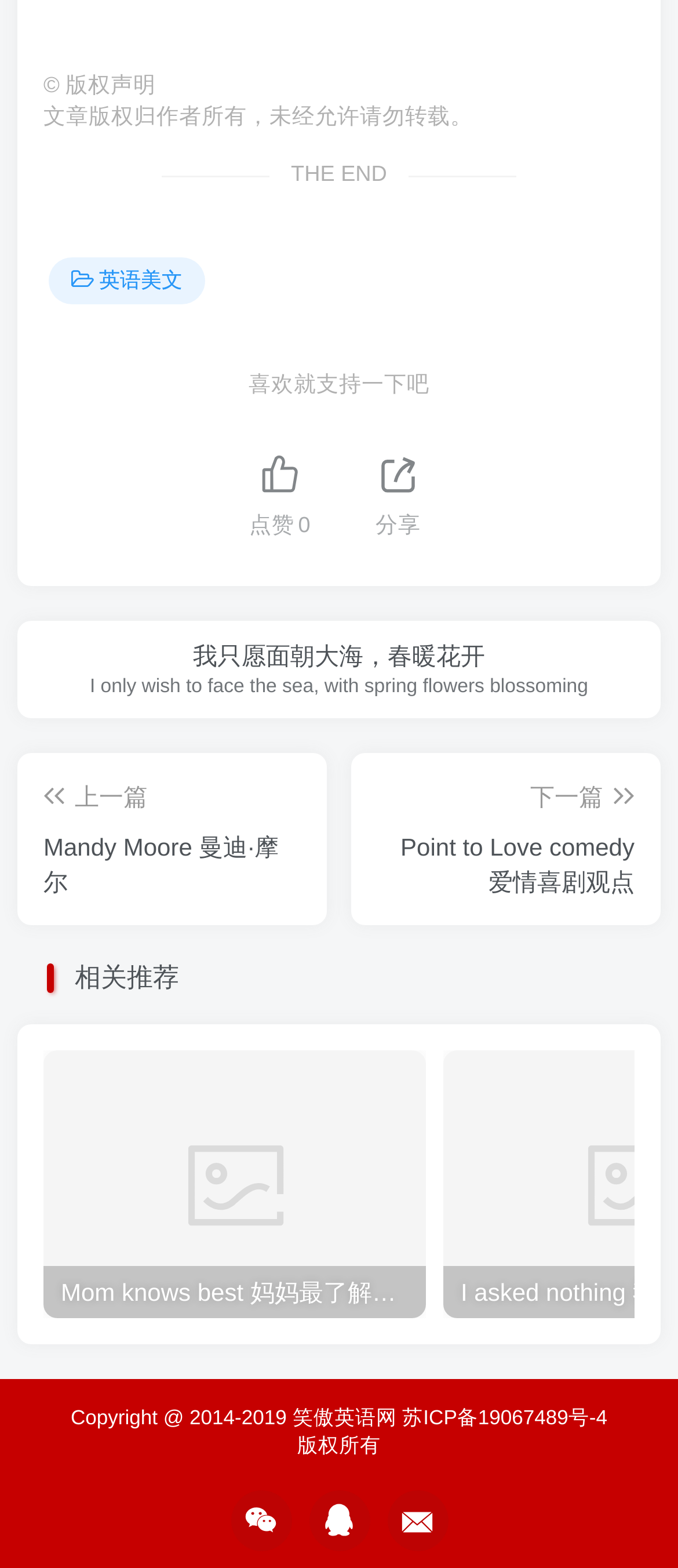What is the name of the website?
Based on the content of the image, thoroughly explain and answer the question.

The name of the website can be found in the link element with the text '笑傲英语网' which is located at the bottom of the webpage, indicating that it is the name of the website.